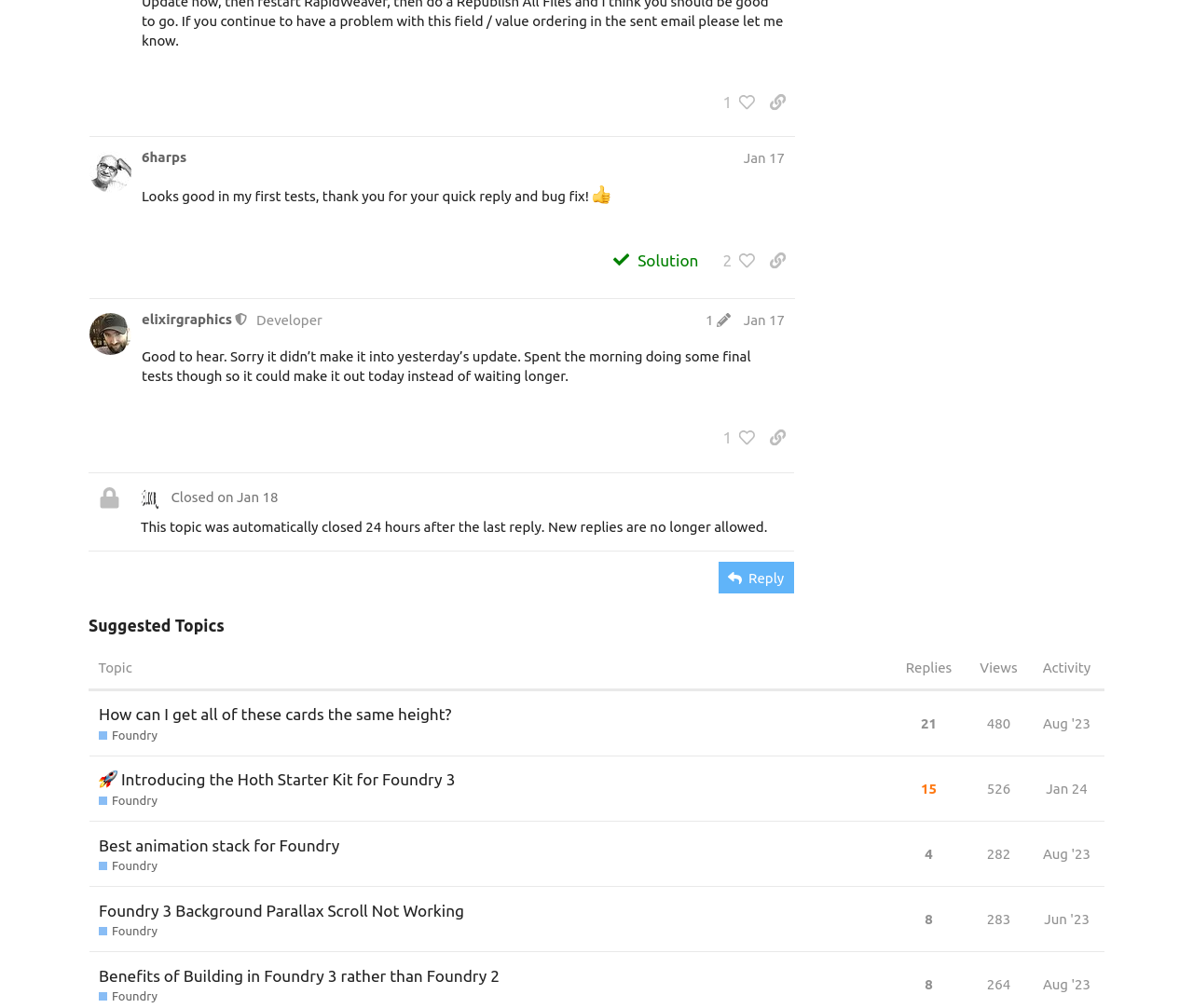What is the status of this topic? Observe the screenshot and provide a one-word or short phrase answer.

Closed